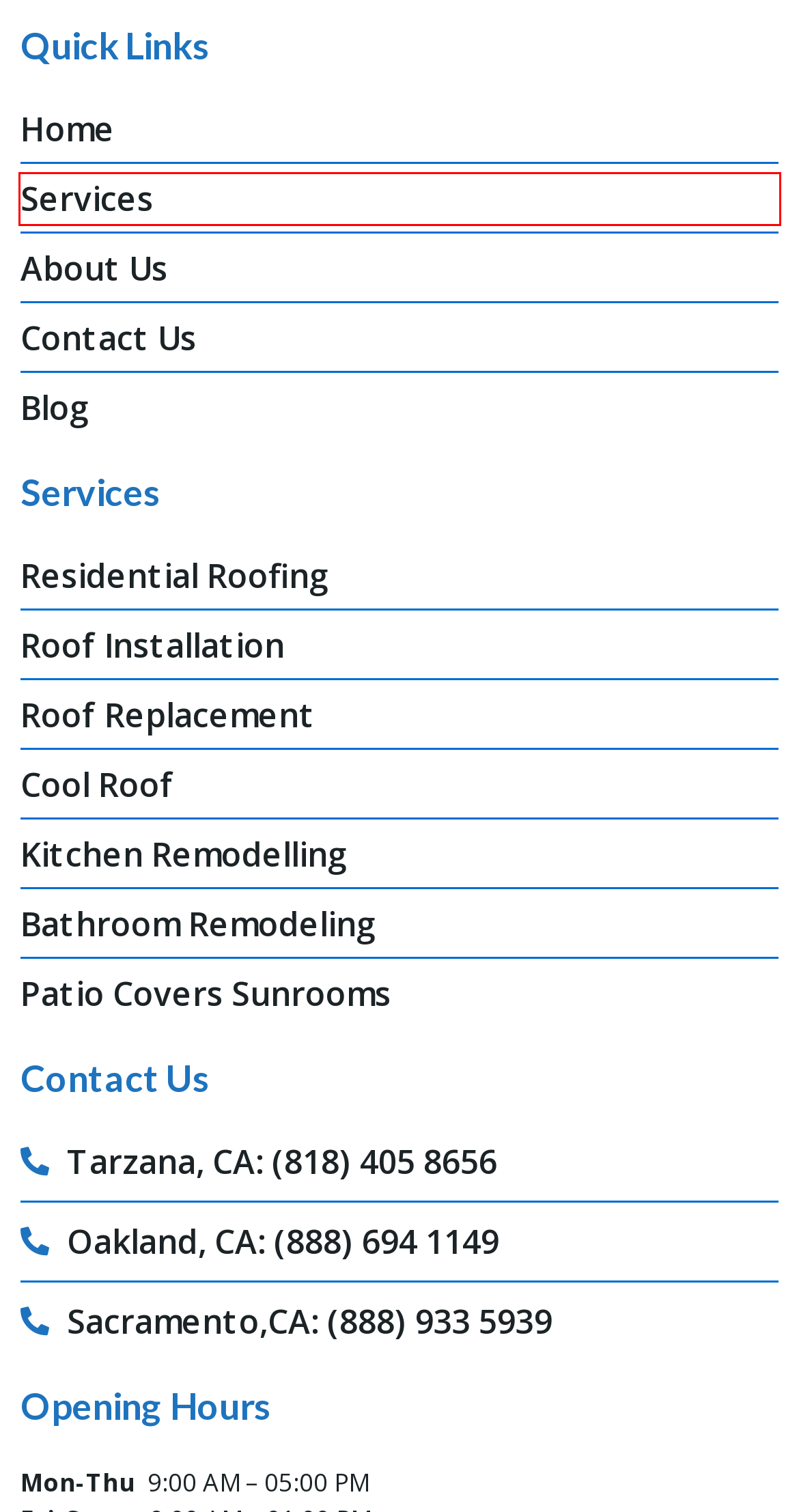You have been given a screenshot of a webpage, where a red bounding box surrounds a UI element. Identify the best matching webpage description for the page that loads after the element in the bounding box is clicked. Options include:
A. Services - Citywide Roofing and Remodeling
B. Cool Roof - Citywide Roofing and Remodeling
C. Bathroom Remodelling - Citywide Roofing and Remodeling
D. Roof Installation - Citywide Roofing and Remodeling
E. Roof Replacement - Citywide Roofing and Remodeling
F. Residential roofing services - Citywide Roofing and Remodeling
G. Blog - Citywide Roofing and Remodeling
H. About Us - Citywide Roofing and Remodeling

A